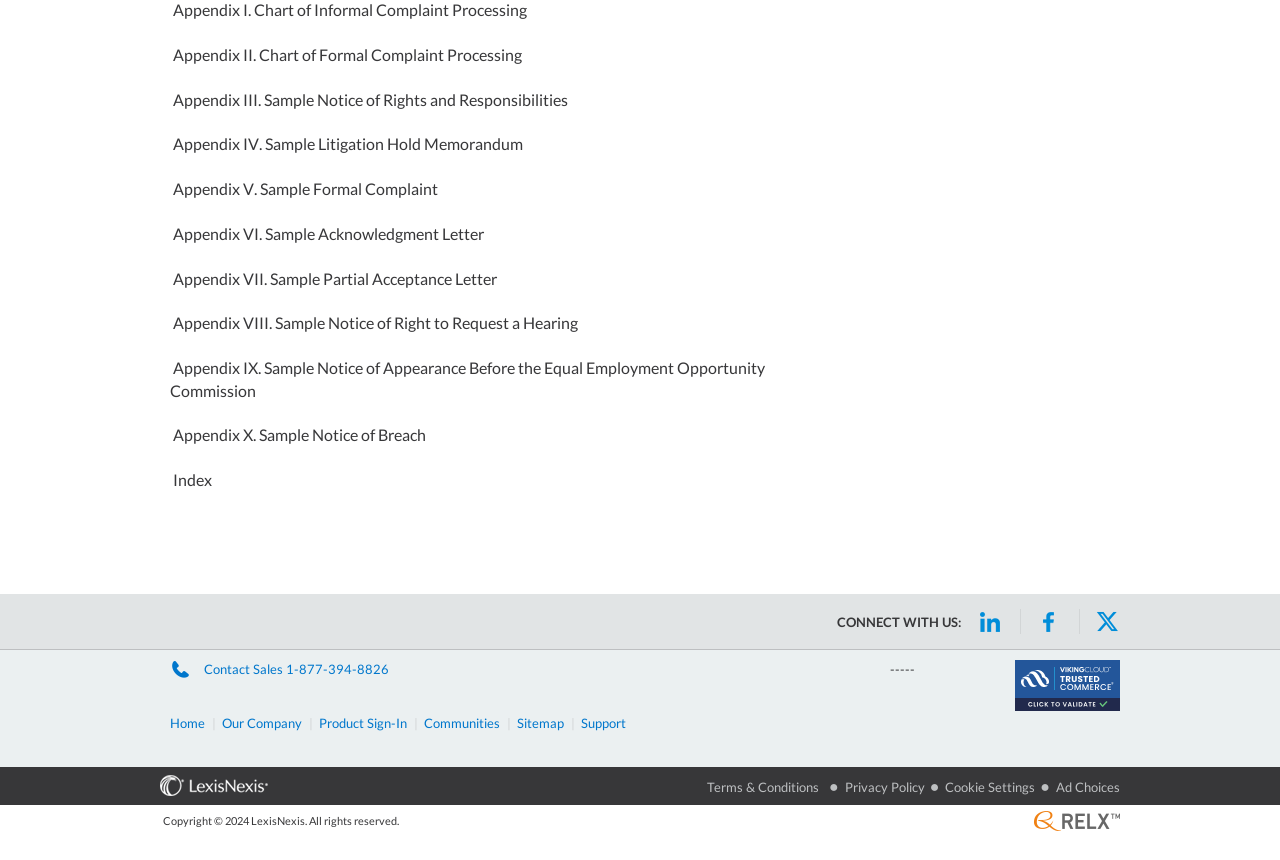Identify the bounding box coordinates of the HTML element based on this description: "Terms & Conditions".

[0.552, 0.904, 0.64, 0.925]